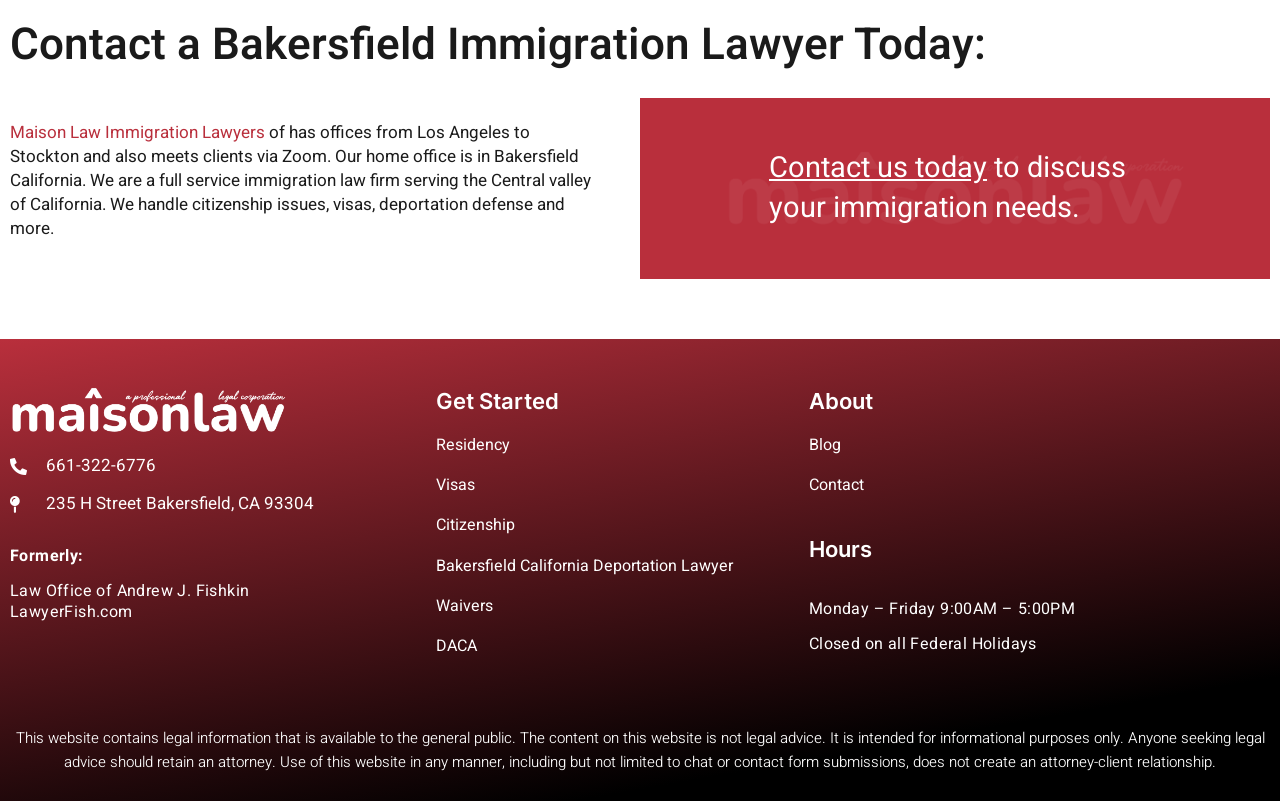Respond to the question with just a single word or phrase: 
What is the address of the immigration lawyer's office?

235 H Street Bakersfield, CA 93304